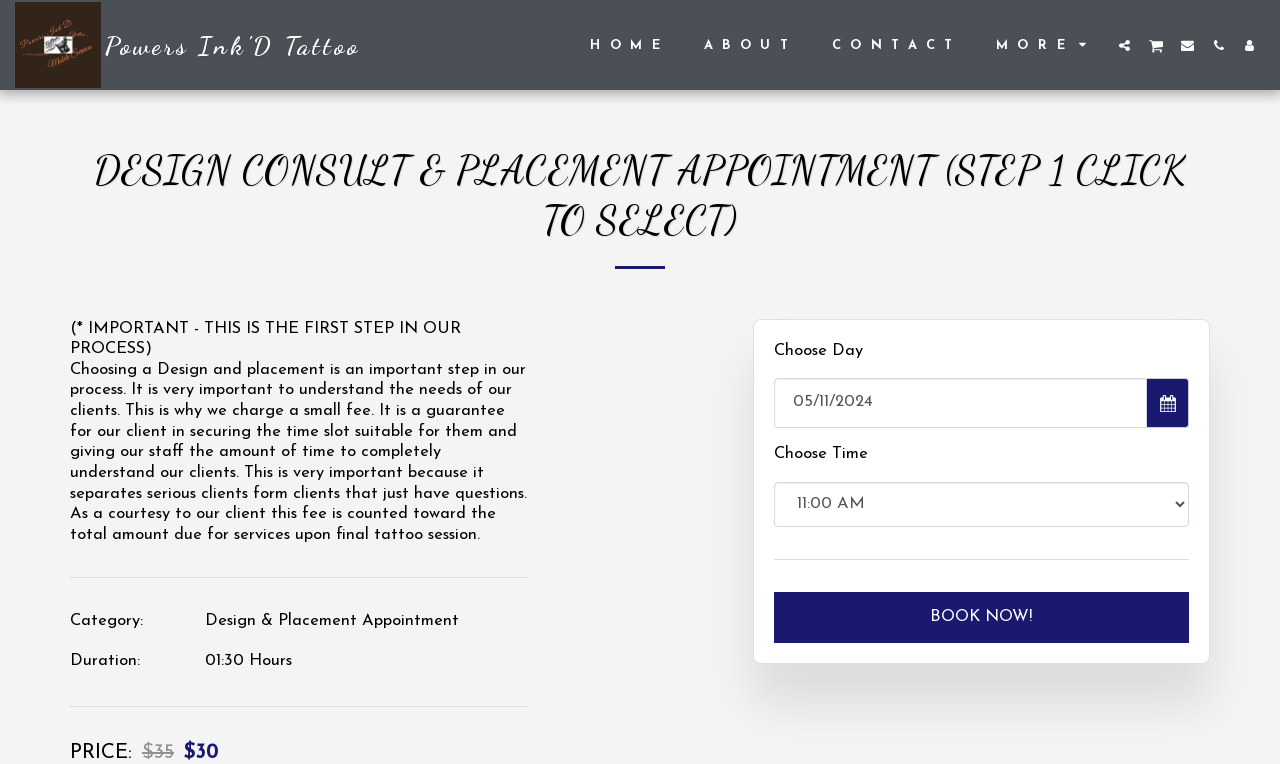Use a single word or phrase to answer the question: 
What is the purpose of the 'BOOK NOW!' button?

To book an appointment